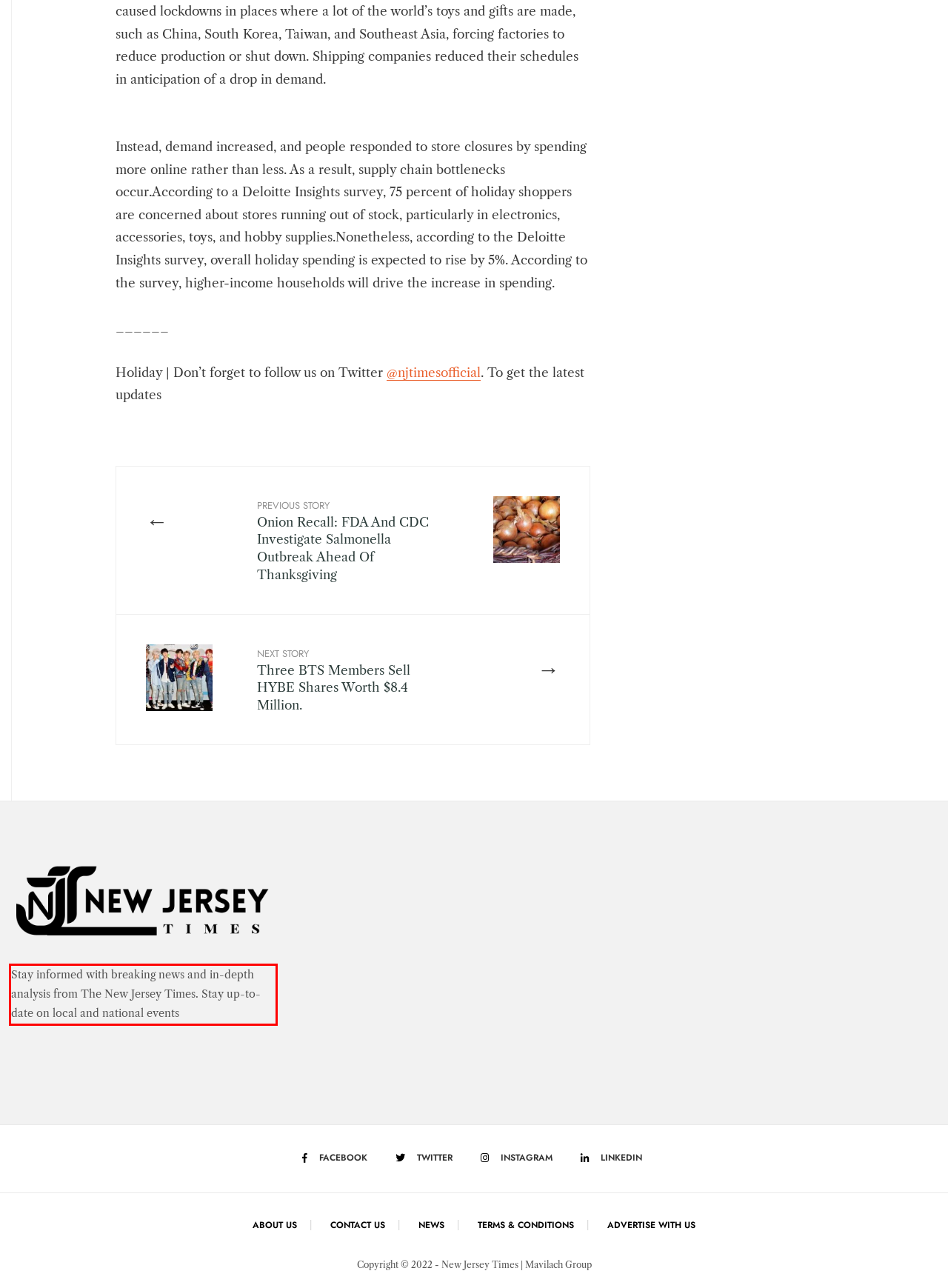Within the screenshot of the webpage, locate the red bounding box and use OCR to identify and provide the text content inside it.

Stay informed with breaking news and in-depth analysis from The New Jersey Times. Stay up-to-date on local and national events